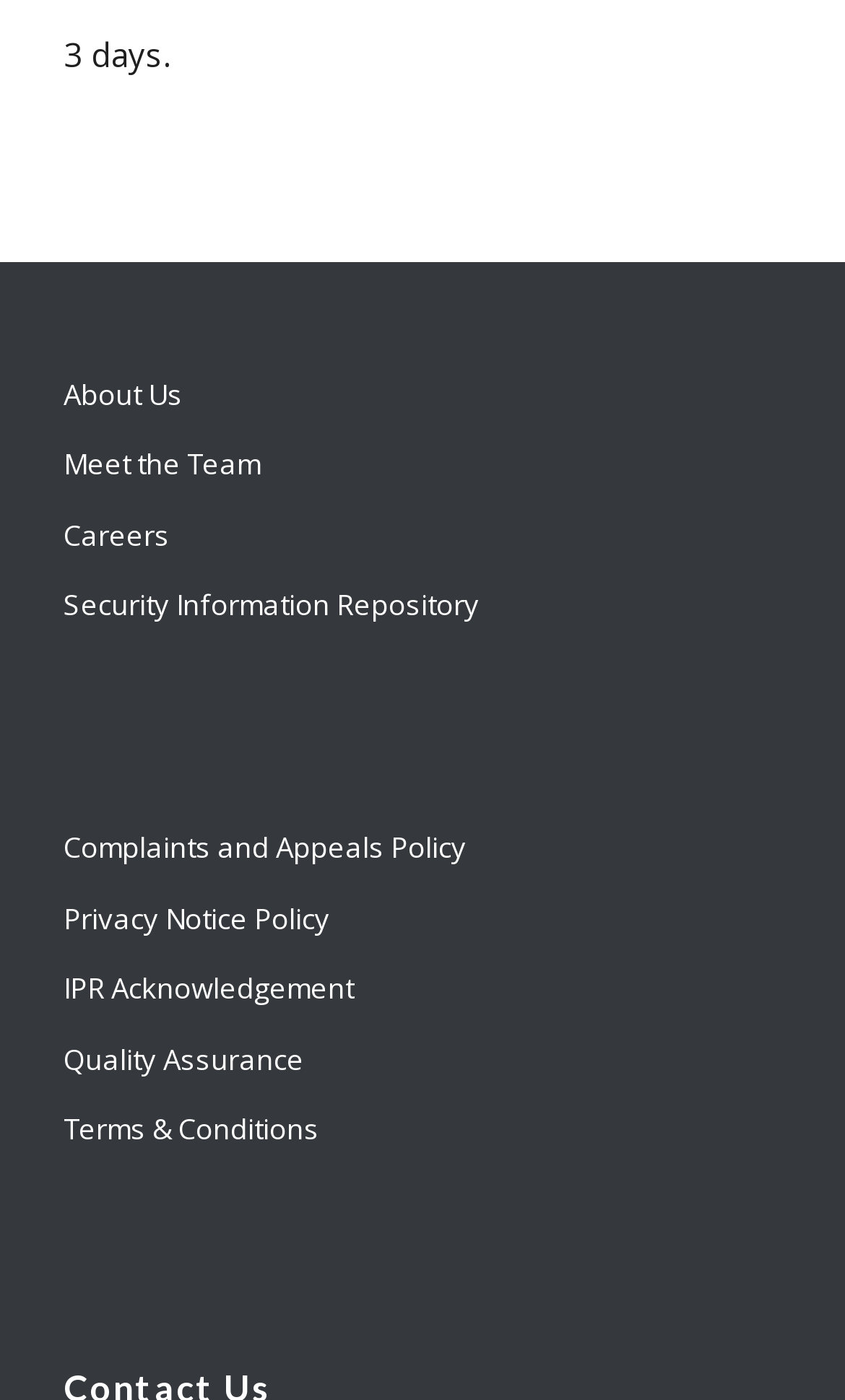Specify the bounding box coordinates of the area to click in order to follow the given instruction: "view terms and conditions."

[0.075, 0.783, 0.925, 0.833]